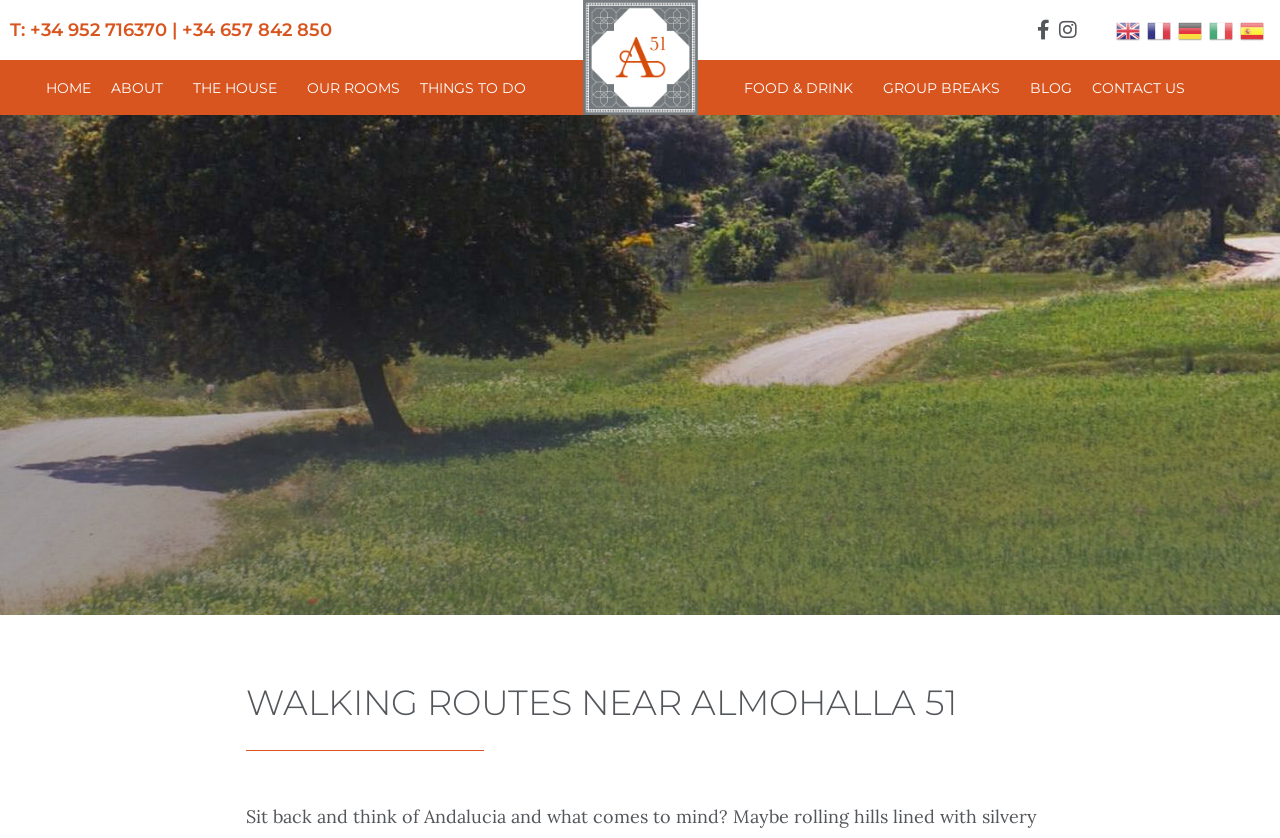Please determine the bounding box coordinates of the element to click in order to execute the following instruction: "Call the hotel". The coordinates should be four float numbers between 0 and 1, specified as [left, top, right, bottom].

[0.008, 0.023, 0.259, 0.049]